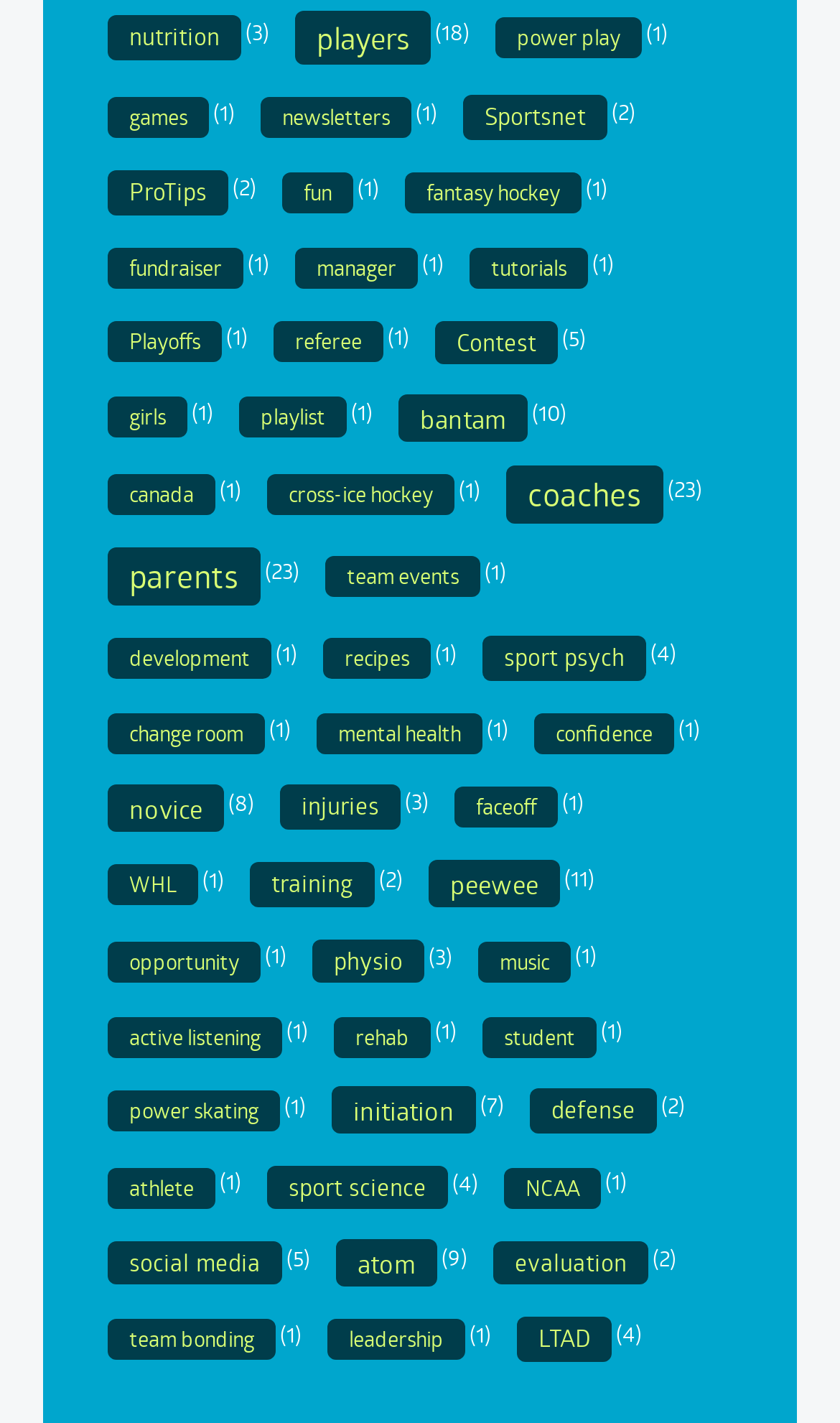Determine the bounding box coordinates for the clickable element to execute this instruction: "learn about referee". Provide the coordinates as four float numbers between 0 and 1, i.e., [left, top, right, bottom].

[0.326, 0.226, 0.456, 0.255]